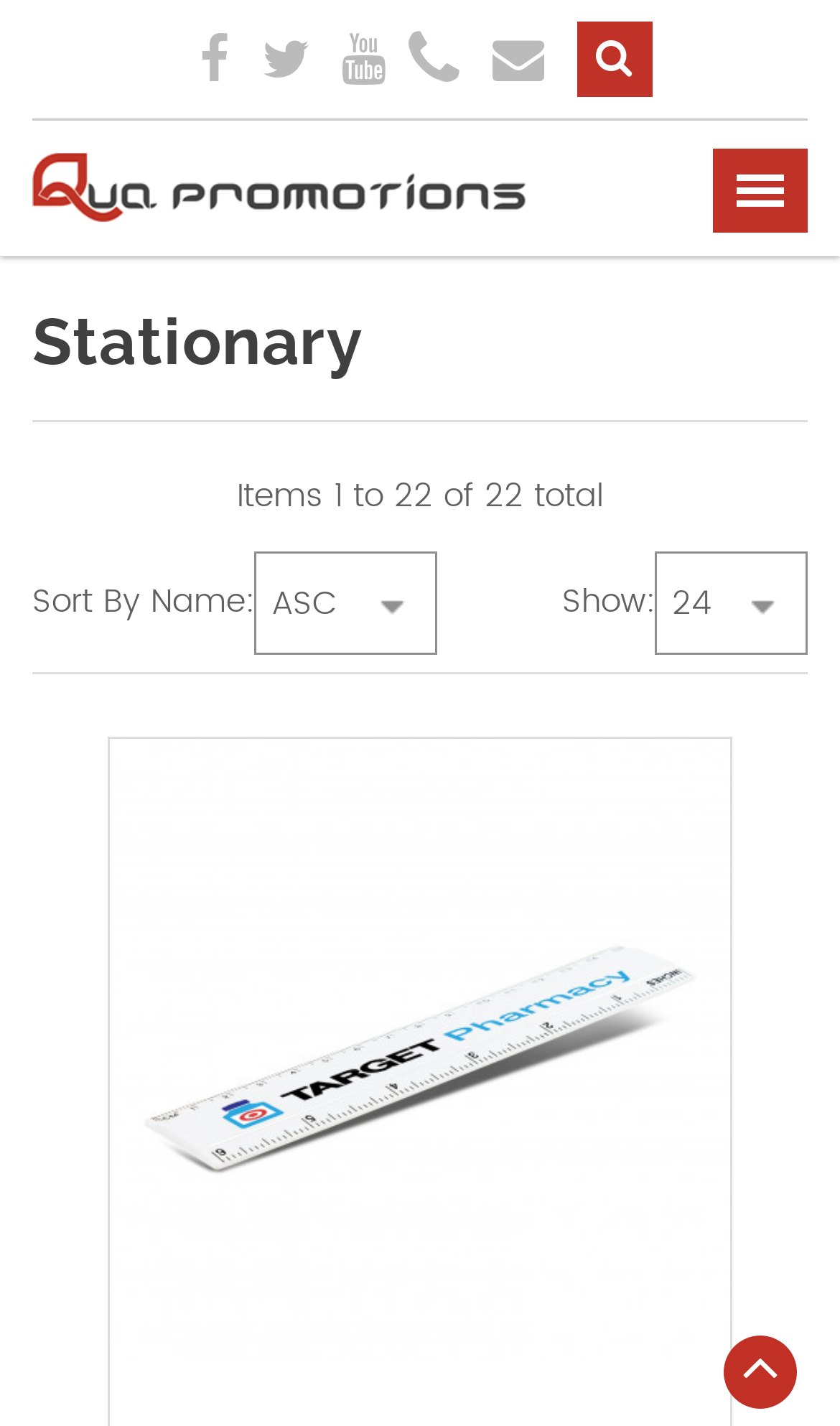Please identify the bounding box coordinates of the clickable region that I should interact with to perform the following instruction: "Click the button on the top right corner". The coordinates should be expressed as four float numbers between 0 and 1, i.e., [left, top, right, bottom].

[0.849, 0.104, 0.962, 0.163]